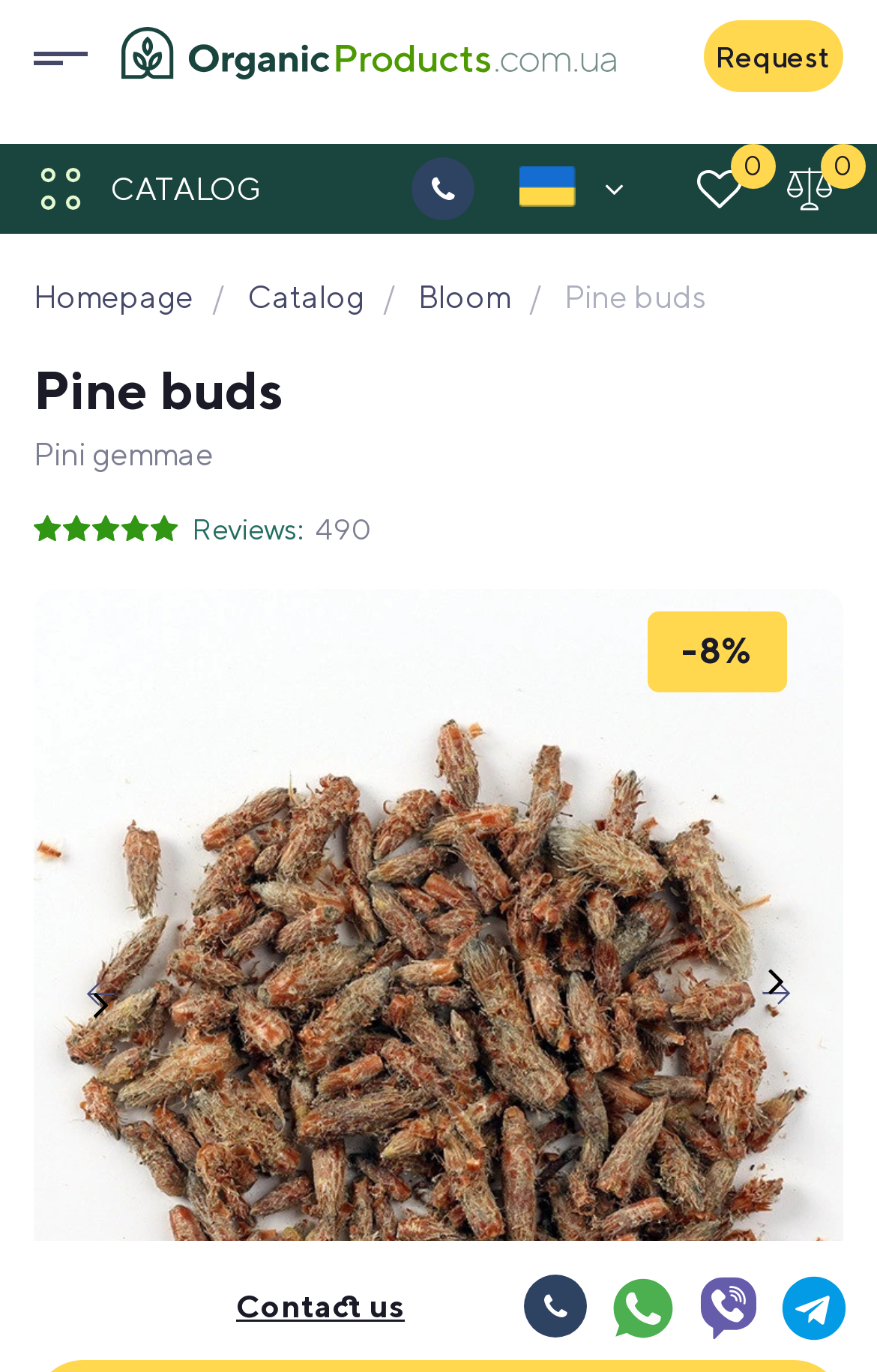What is the name of the product?
Give a detailed and exhaustive answer to the question.

The name of the product can be found in the link 'Pine buds' with bounding box coordinates [0.138, 0.019, 0.703, 0.063] and also in the StaticText 'Pine buds' with bounding box coordinates [0.644, 0.203, 0.808, 0.229].